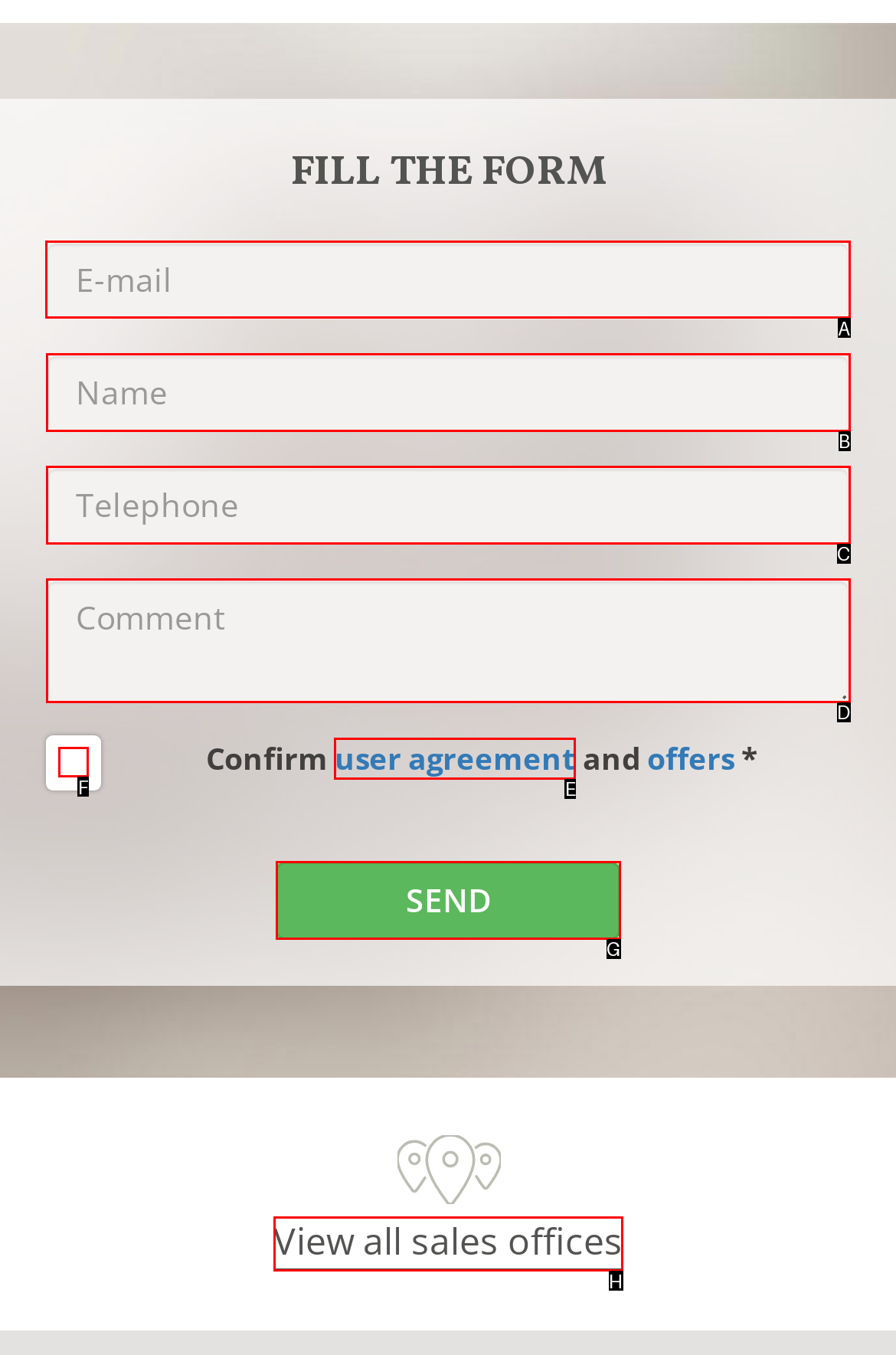Which option should be clicked to execute the following task: Enter email? Respond with the letter of the selected option.

A